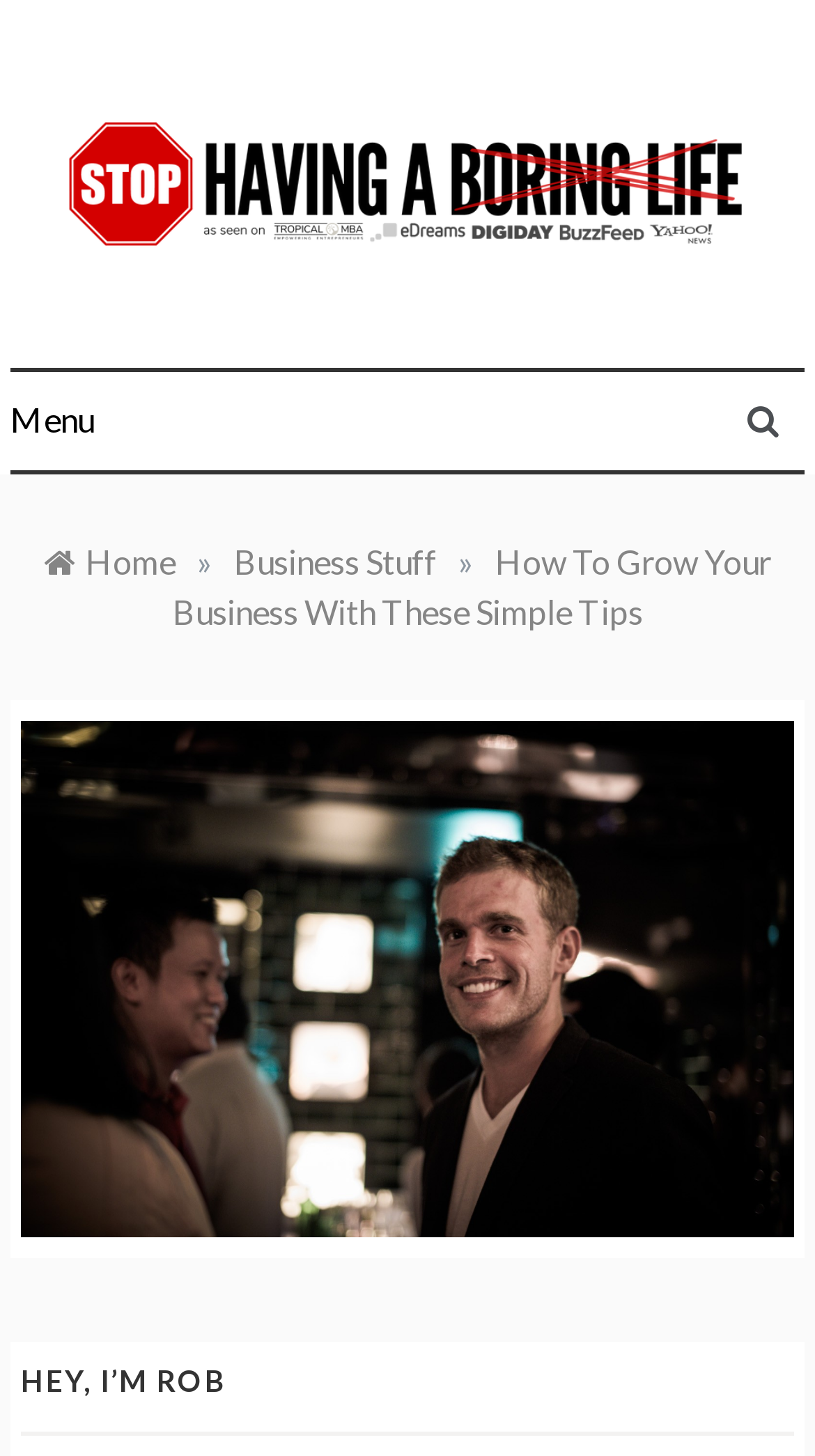Generate the title text from the webpage.

Stop Having a Boring Life – If Life is Boring, You're Doing it Wrong!